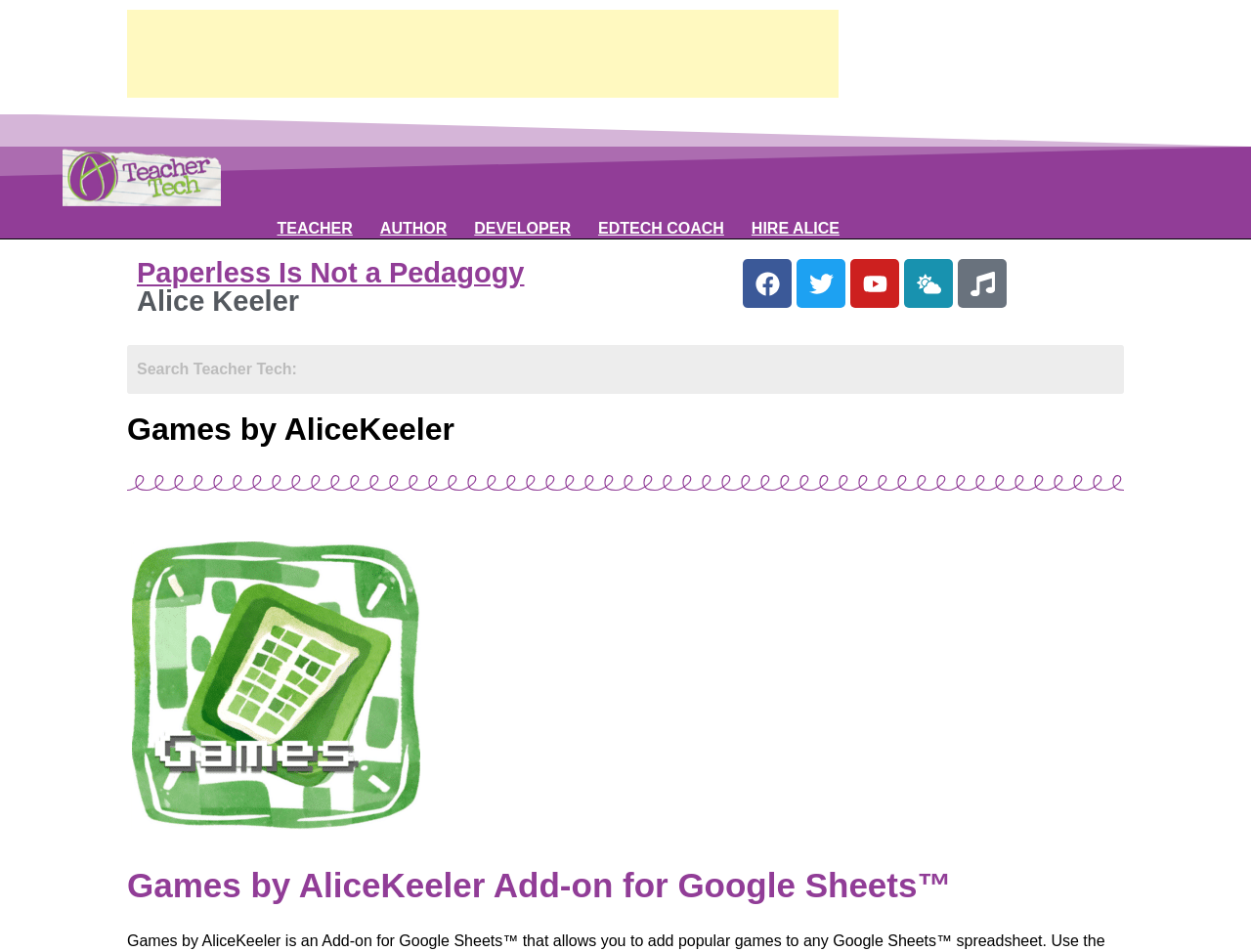Highlight the bounding box coordinates of the element you need to click to perform the following instruction: "Visit Teacher Tech blog."

[0.05, 0.154, 0.176, 0.216]